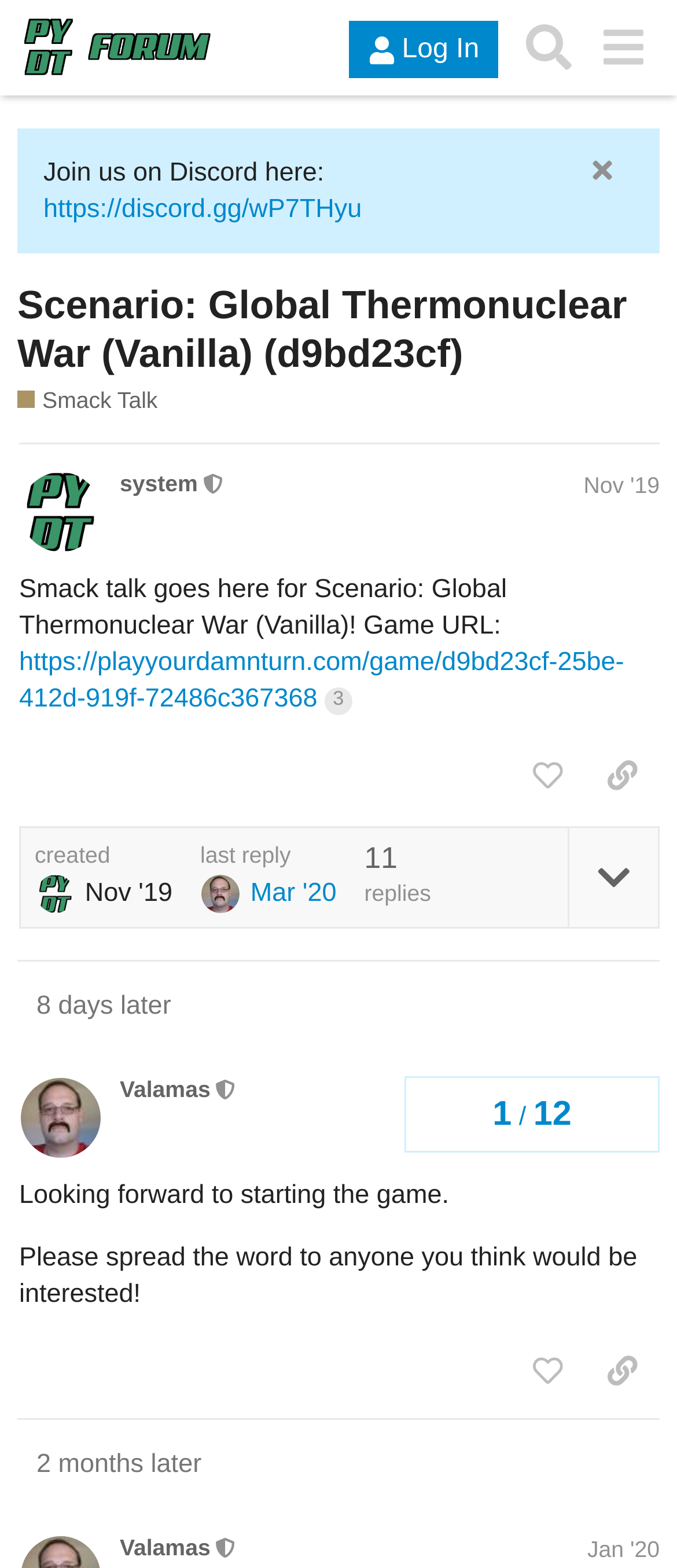Identify the bounding box coordinates for the UI element that matches this description: "Log In".

[0.516, 0.014, 0.736, 0.05]